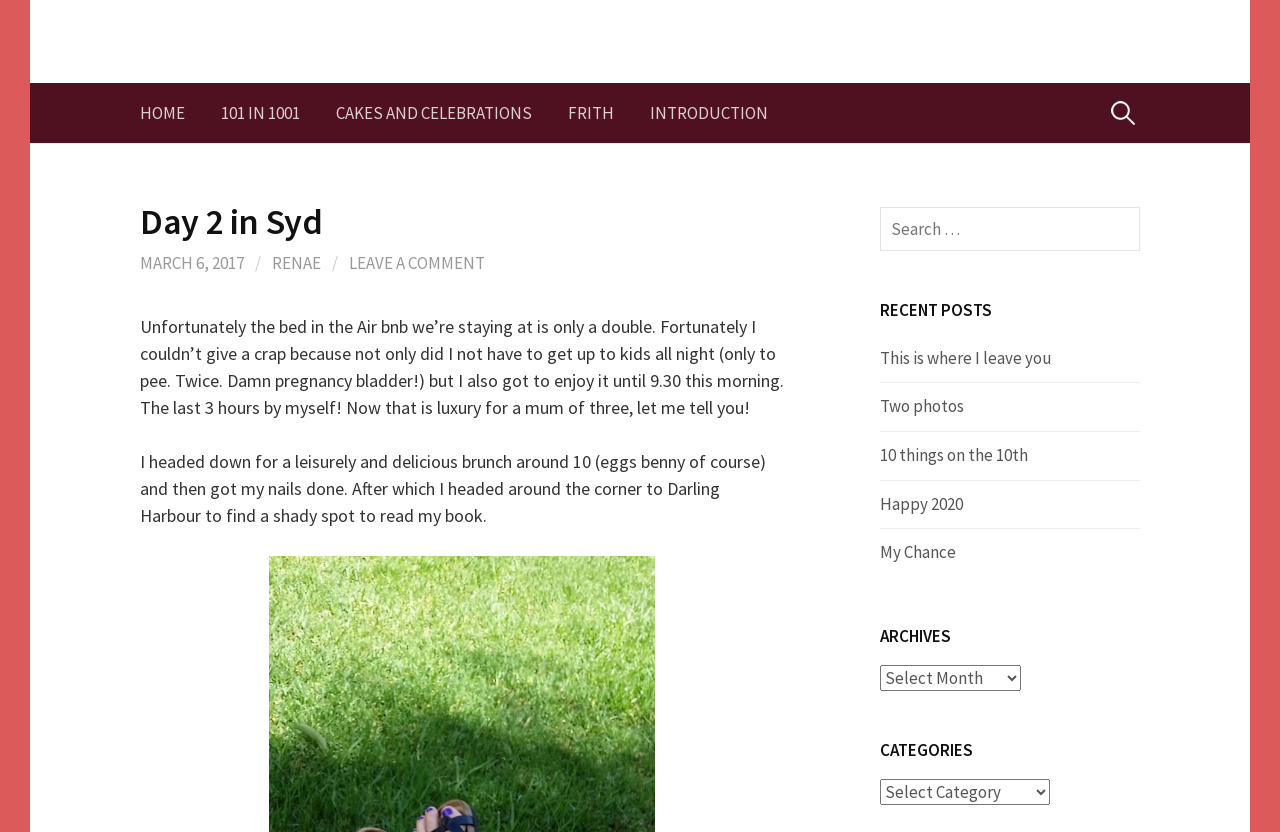Elaborate on the different components and information displayed on the webpage.

This webpage appears to be a personal blog, with the title "Day 2 in Syd" at the top. The page is divided into several sections. At the top left, there is a navigation menu with links to "HOME", "101 IN 1001", "CAKES AND CELEBRATIONS", "FRITH", and "INTRODUCTION". To the right of the navigation menu, there is a search bar with a label "Search for:".

Below the navigation menu, there is a header section with the title "Day 2 in Syd" and a link to the date "MARCH 6, 2017". The author's name "RENAE" is also displayed in this section, along with a link to "LEAVE A COMMENT".

The main content of the page is a blog post, which is divided into two paragraphs. The first paragraph describes the author's experience staying in an Airbnb and enjoying a leisurely morning. The second paragraph talks about the author's activities, including having brunch and getting their nails done, and then reading a book at Darling Harbour.

To the right of the main content, there is a sidebar with several sections. The first section is labeled "Search for:" and contains a search box. Below that, there is a section labeled "RECENT POSTS" with links to several recent blog posts, including "This is where I leave you", "Two photos", and "Happy 2020". Further down, there are sections labeled "ARCHIVES" and "CATEGORIES", each with a dropdown menu.